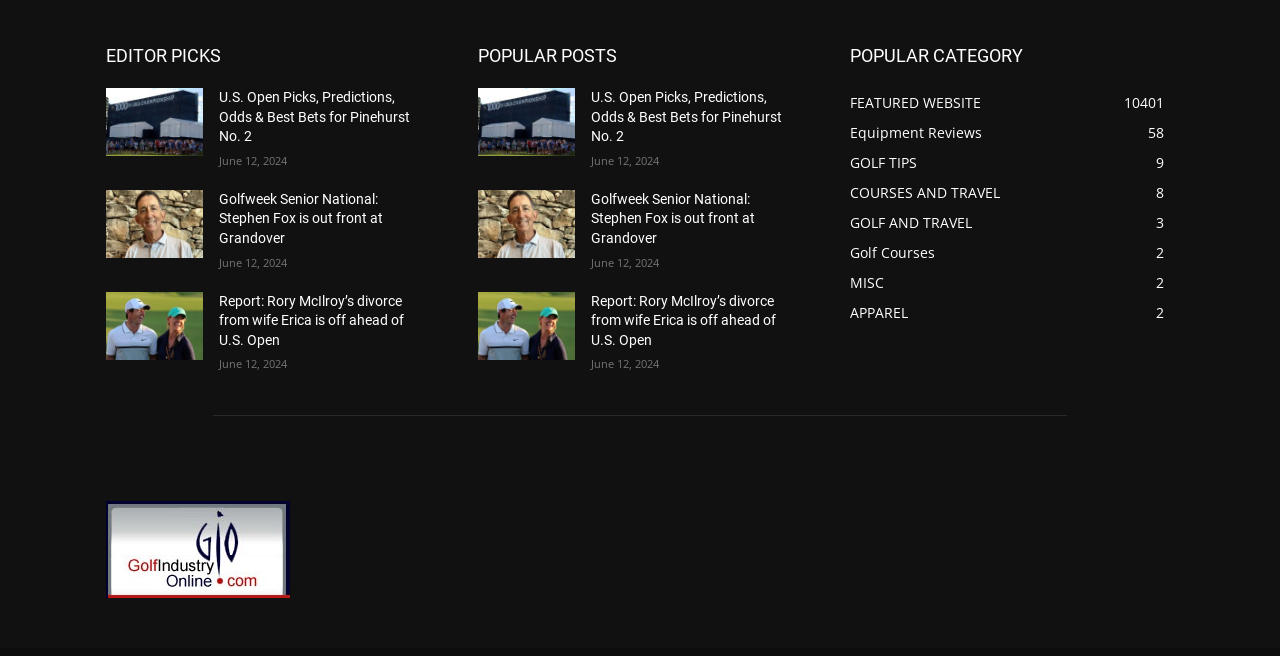Please specify the coordinates of the bounding box for the element that should be clicked to carry out this instruction: "Share on Twitter". The coordinates must be four float numbers between 0 and 1, formatted as [left, top, right, bottom].

None